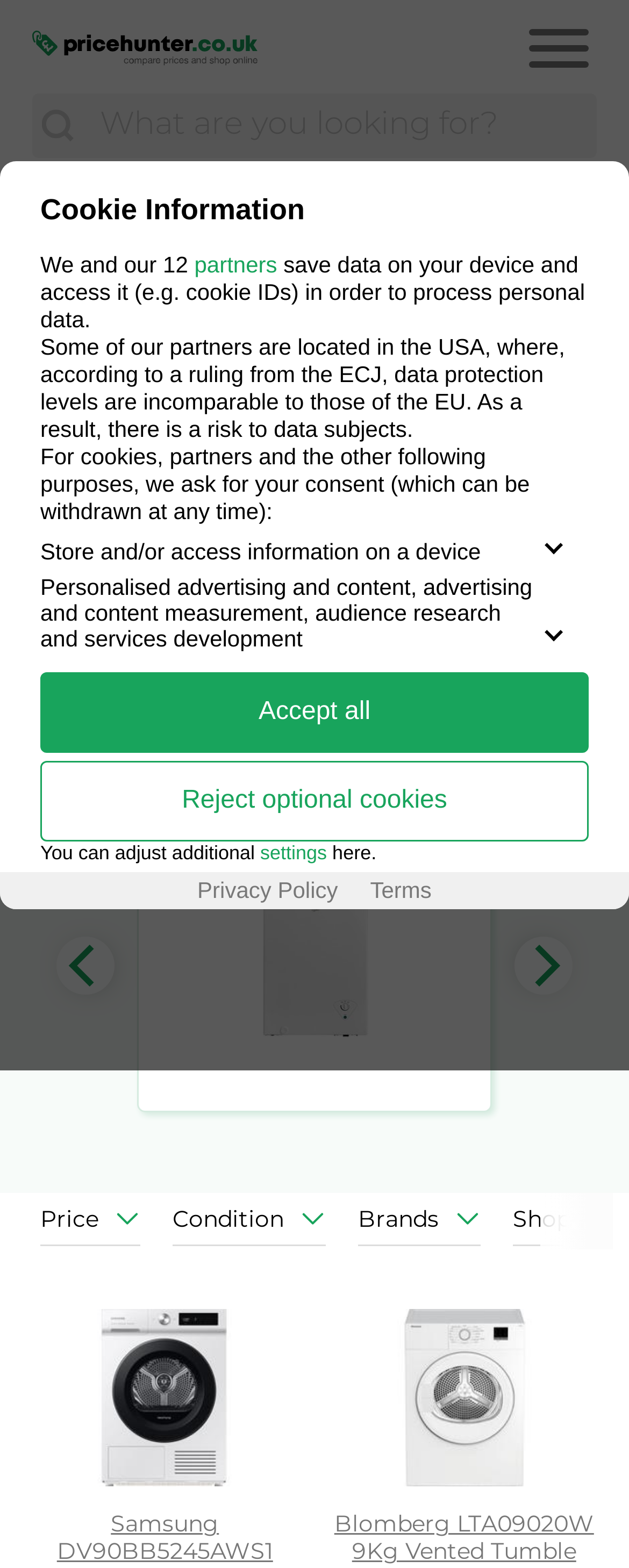Answer the following query with a single word or phrase:
What is the type of the first product listed?

Heat Pump Tumble Dryer